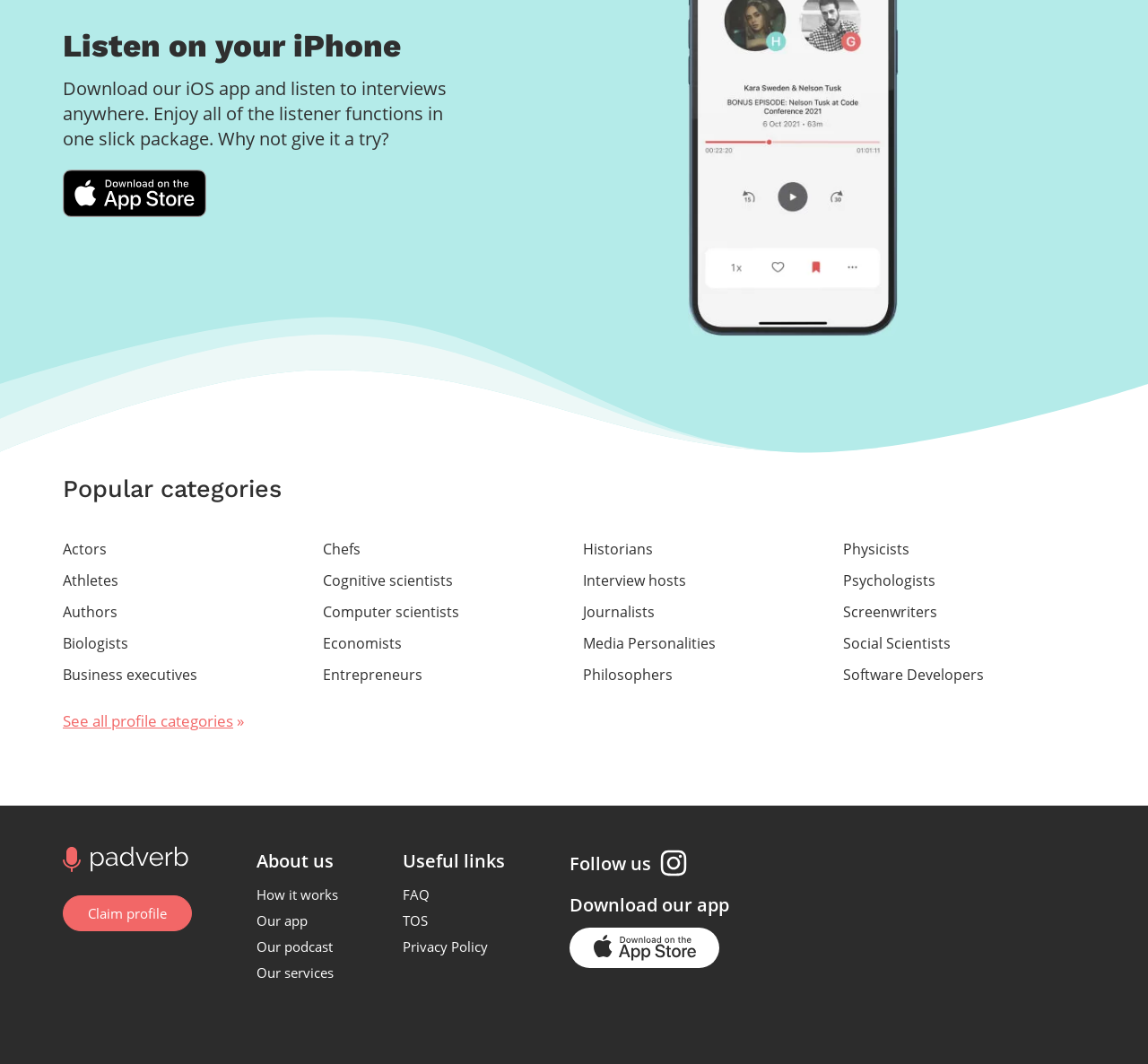Please determine the bounding box coordinates of the clickable area required to carry out the following instruction: "Go to home page". The coordinates must be four float numbers between 0 and 1, represented as [left, top, right, bottom].

[0.05, 0.791, 0.165, 0.821]